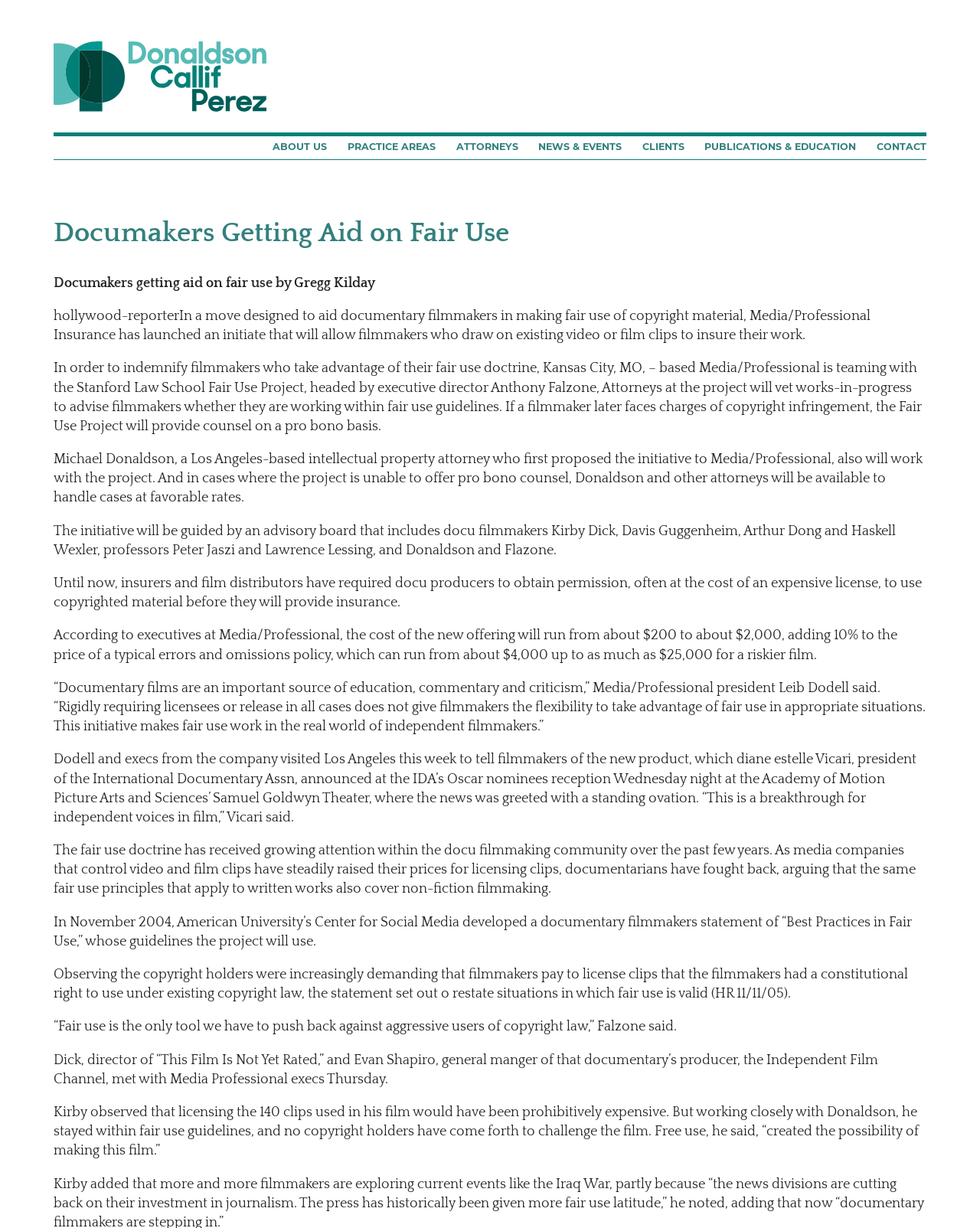Locate the bounding box coordinates of the region to be clicked to comply with the following instruction: "Read more about NEWS & EVENTS". The coordinates must be four float numbers between 0 and 1, in the form [left, top, right, bottom].

[0.549, 0.109, 0.635, 0.13]